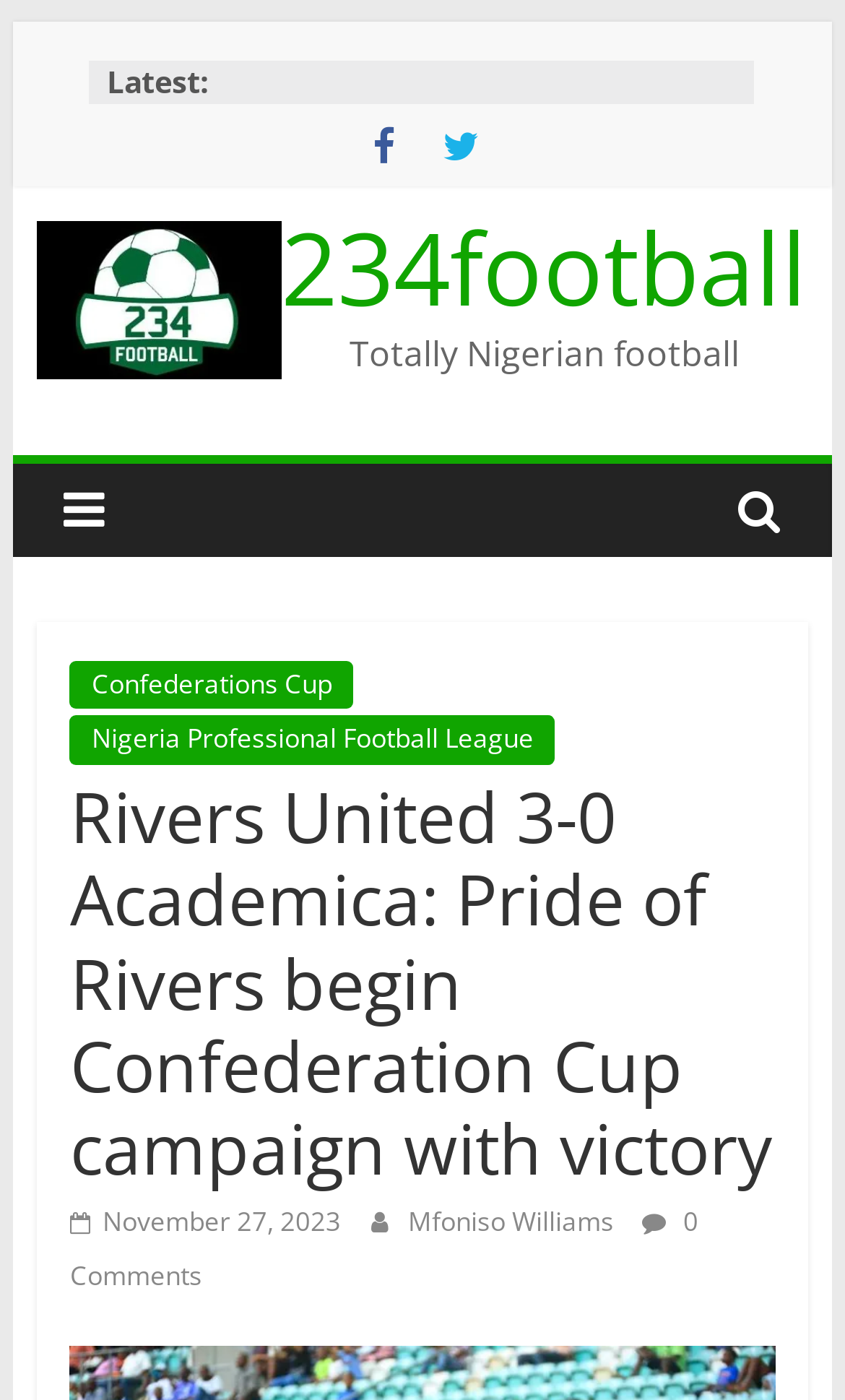Examine the image carefully and respond to the question with a detailed answer: 
What is the date of the article?

The answer can be found in the link ' November 27, 2023' which explicitly states the date of the article as November 27, 2023.